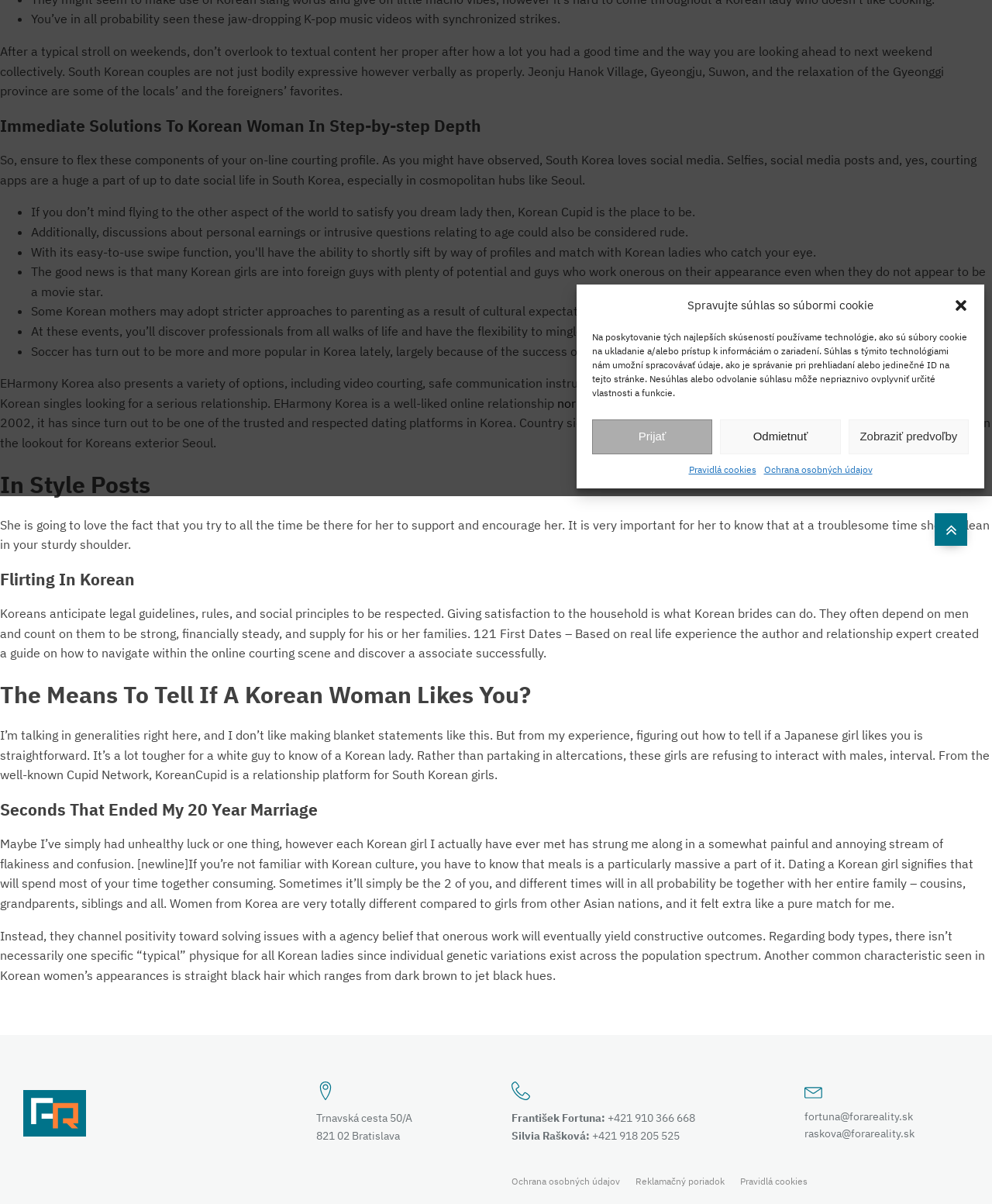Specify the bounding box coordinates (top-left x, top-left y, bottom-right x, bottom-right y) of the UI element in the screenshot that matches this description: raskova@forareality.sk

[0.811, 0.936, 0.922, 0.948]